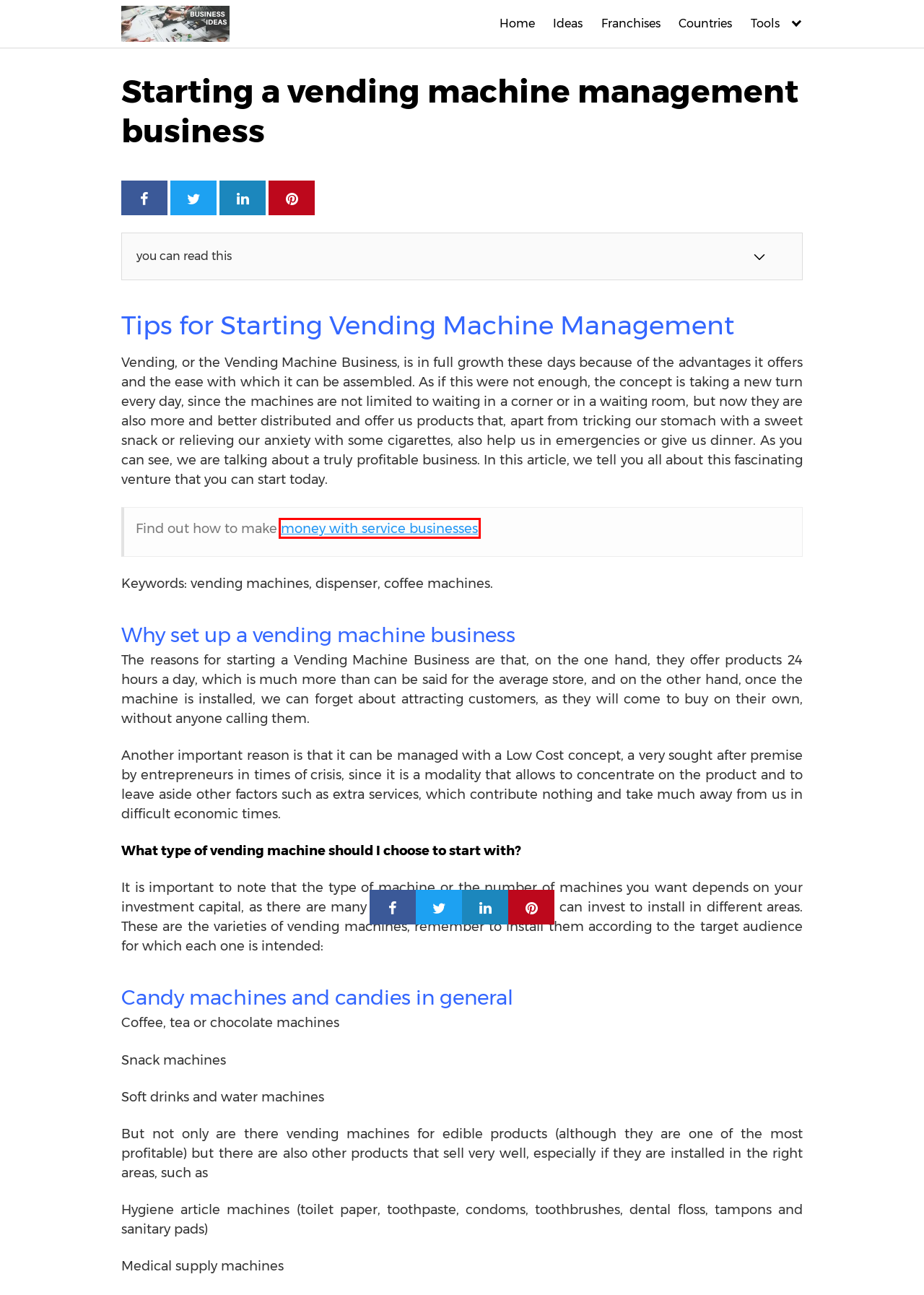Given a screenshot of a webpage with a red bounding box highlighting a UI element, determine which webpage description best matches the new webpage that appears after clicking the highlighted element. Here are the candidates:
A. What is an Interview? - Concept, Definition and Importance 2024
B. Motivation for a business - How to motivate yourself? - Reasons 2020
C. How do I know what business to invest in? invest my money 2024
D. List of most popular businesses by countries 🌎 2020
E. Quotation - How to calculate it? Types of budget and advantages 2024
F. 700 Most successful business ideas divided into categories 2024
G. What is a franchise? Advantages and Disadvantages, full list 2020
H. Service Businesses: Profitable Service Ideas, Updated List 2024

H